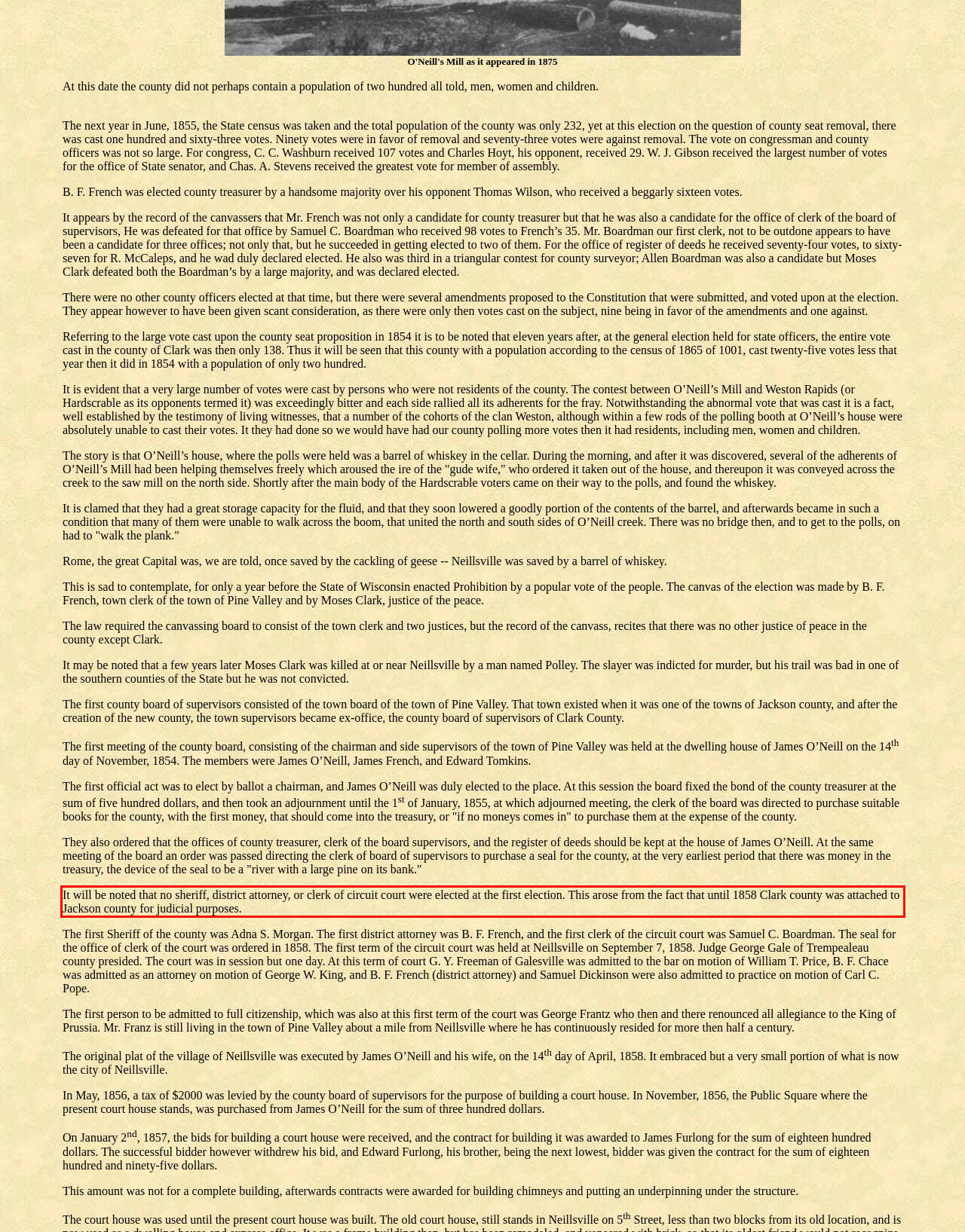You are given a screenshot of a webpage with a UI element highlighted by a red bounding box. Please perform OCR on the text content within this red bounding box.

It will be noted that no sheriff, district attorney, or clerk of circuit court were elected at the first election. This arose from the fact that until 1858 Clark county was attached to Jackson county for judicial purposes.